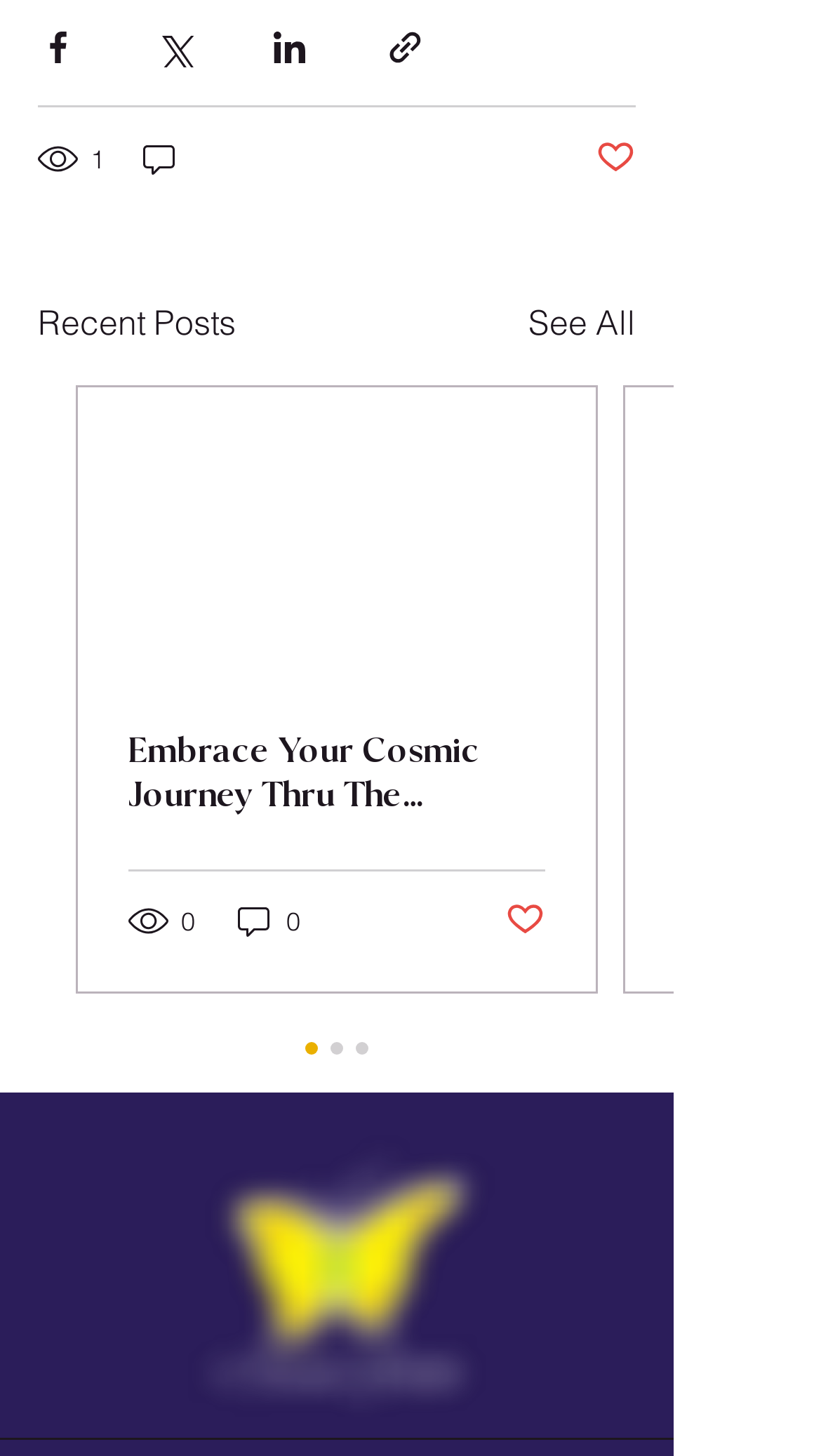How many comments does the first post have?
Using the image, provide a detailed and thorough answer to the question.

The first post has 0 comments, which is indicated by the text '0 comments' next to the post.